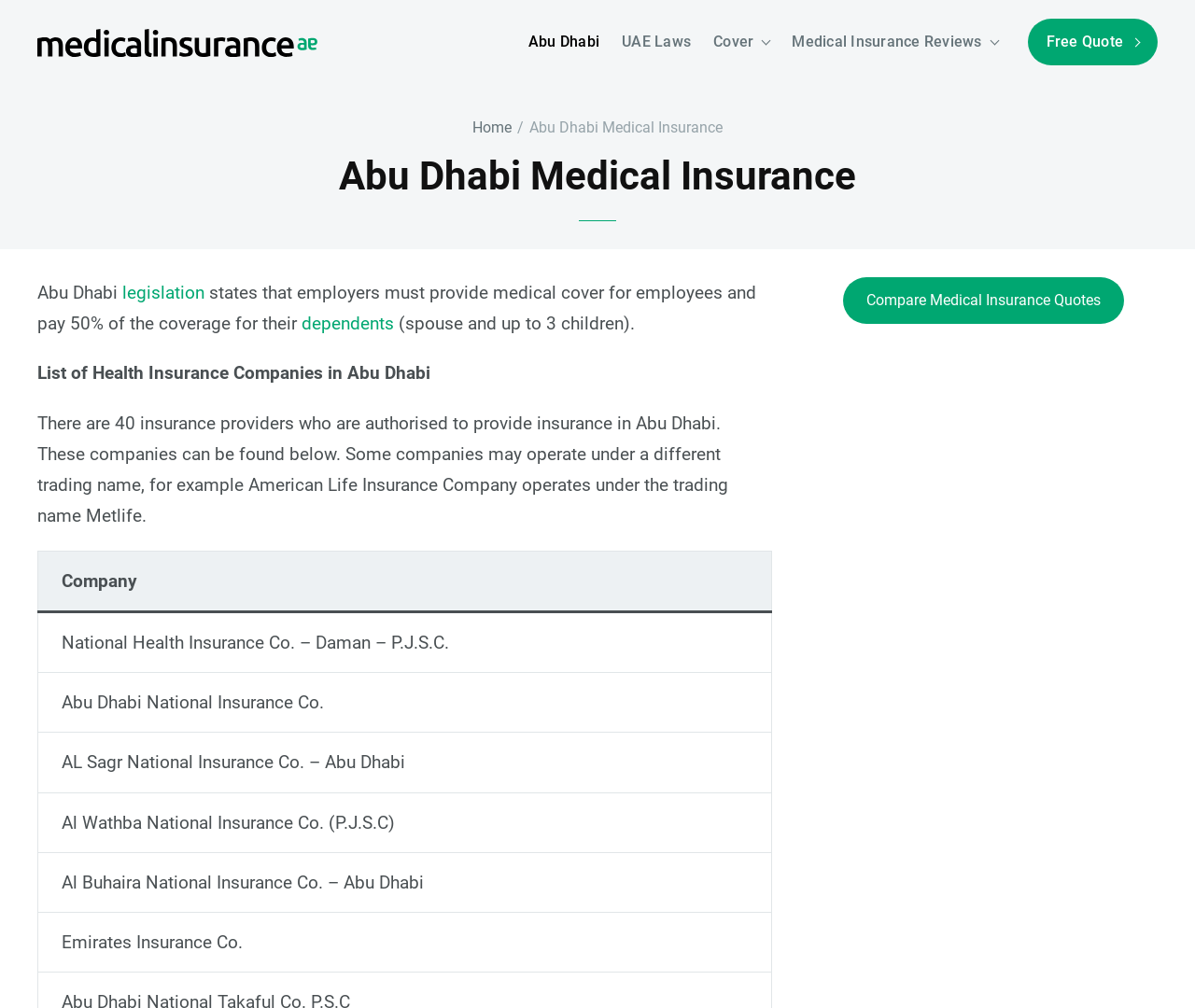Locate the UI element that matches the description legislation in the webpage screenshot. Return the bounding box coordinates in the format (top-left x, top-left y, bottom-right x, bottom-right y), with values ranging from 0 to 1.

[0.102, 0.279, 0.171, 0.301]